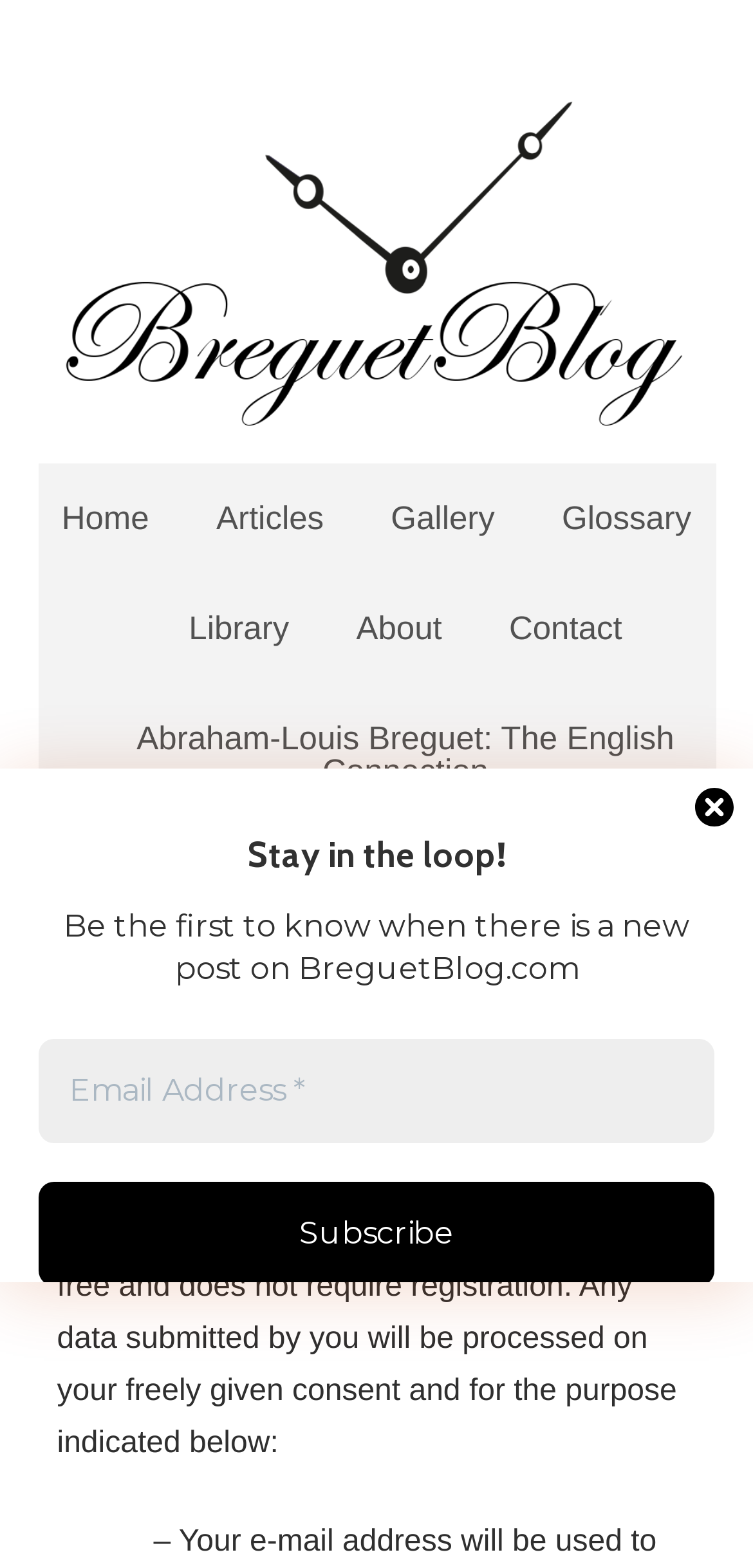Using floating point numbers between 0 and 1, provide the bounding box coordinates in the format (top-left x, top-left y, bottom-right x, bottom-right y). Locate the UI element described here: Privacy

[0.076, 0.591, 0.349, 0.631]